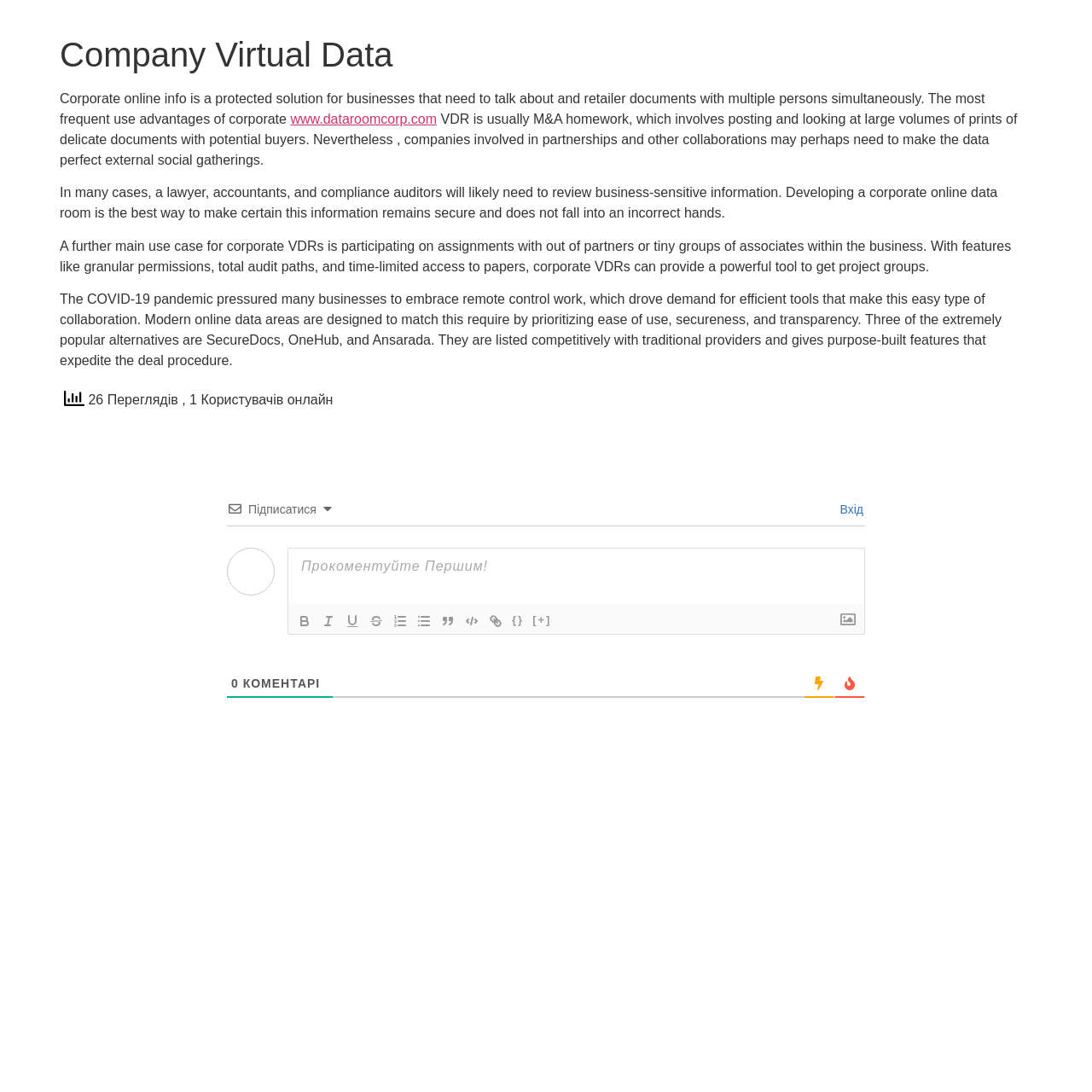Locate the bounding box coordinates of the clickable part needed for the task: "Click the 'Підписатися' button".

[0.227, 0.46, 0.29, 0.473]